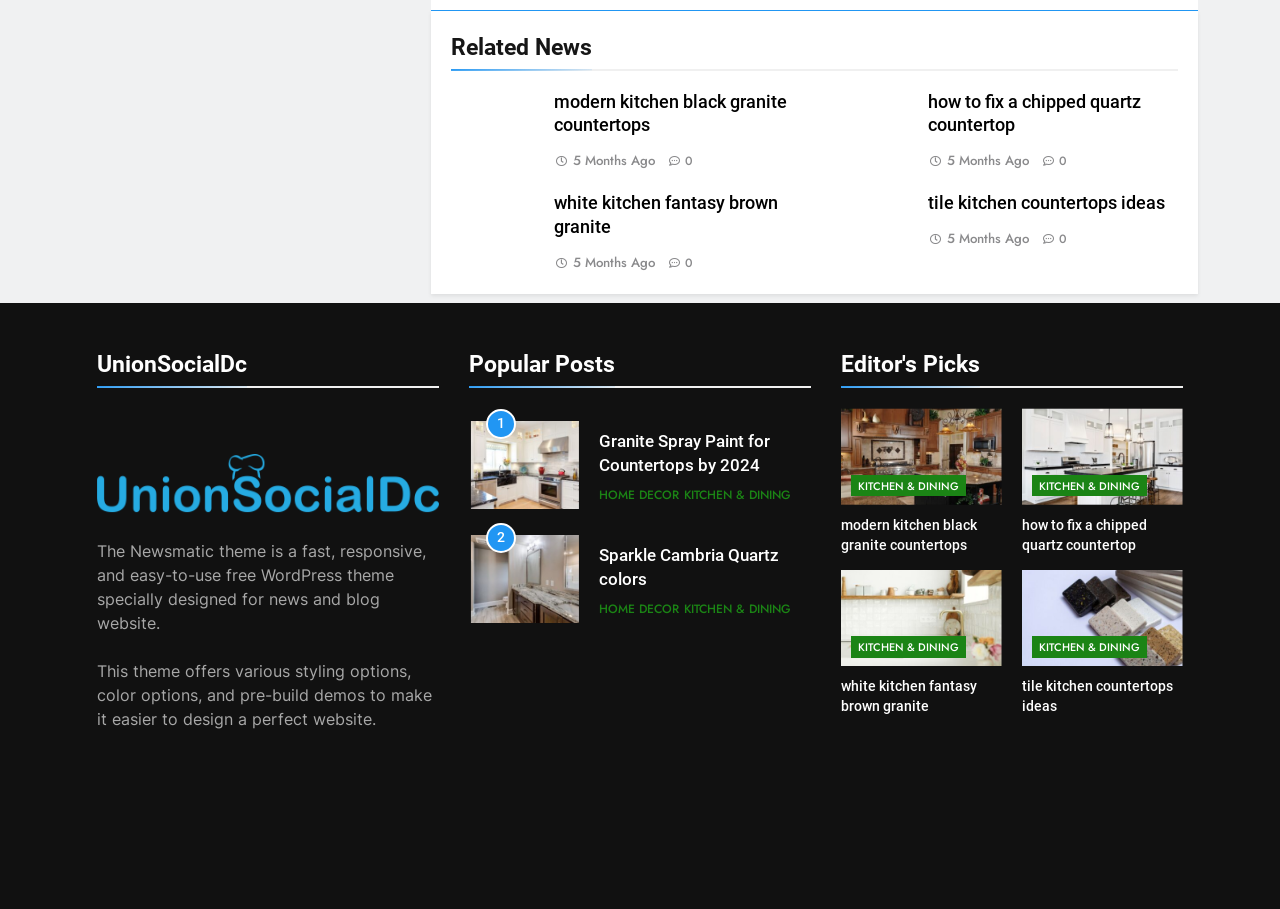Determine the bounding box coordinates of the clickable region to carry out the instruction: "view solutions".

None